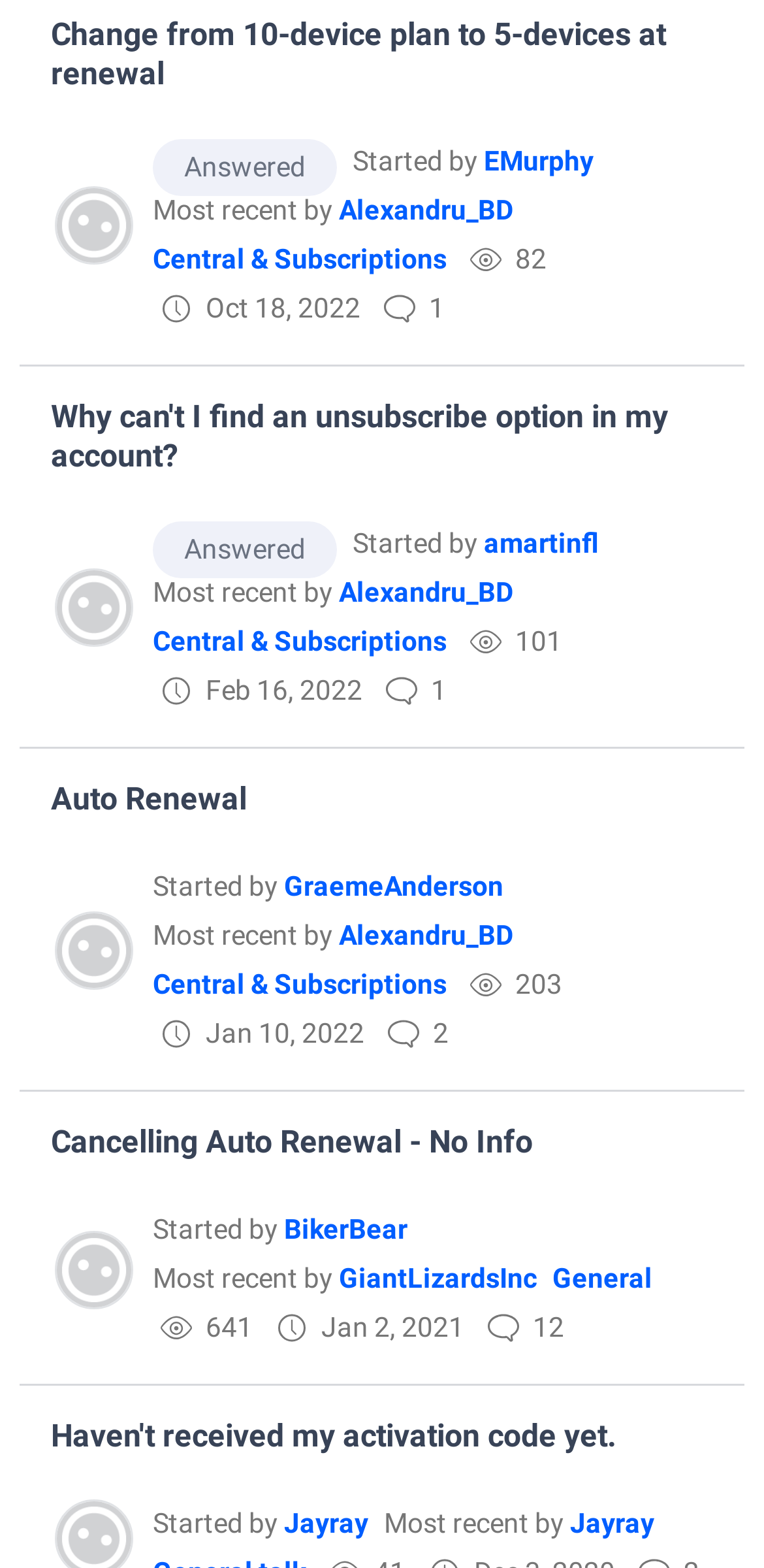Locate the bounding box for the described UI element: "Central & Subscriptions". Ensure the coordinates are four float numbers between 0 and 1, formatted as [left, top, right, bottom].

[0.2, 0.618, 0.585, 0.638]